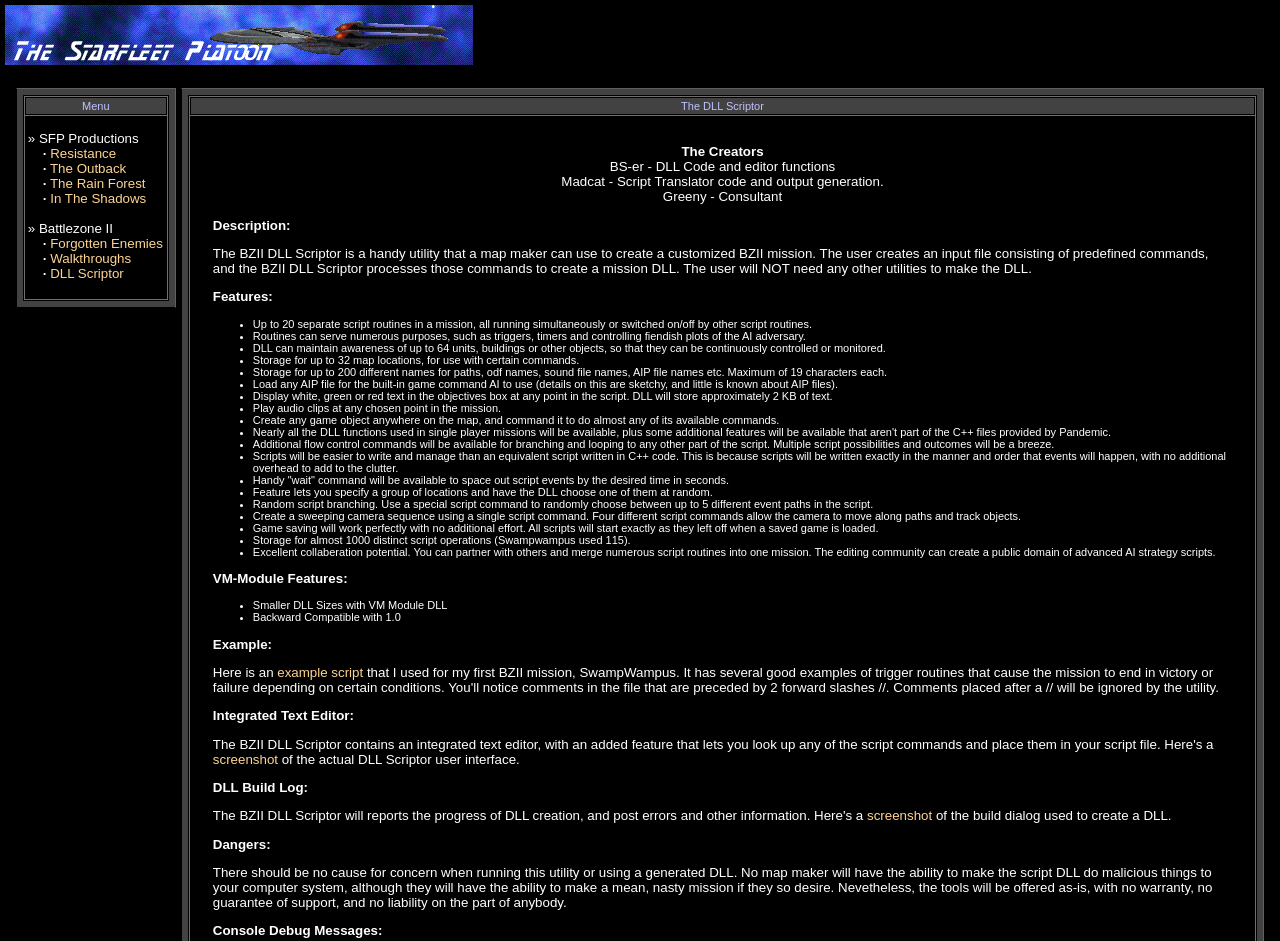Find the bounding box coordinates of the clickable area that will achieve the following instruction: "Click on the 'Resistance' link".

[0.039, 0.155, 0.091, 0.171]